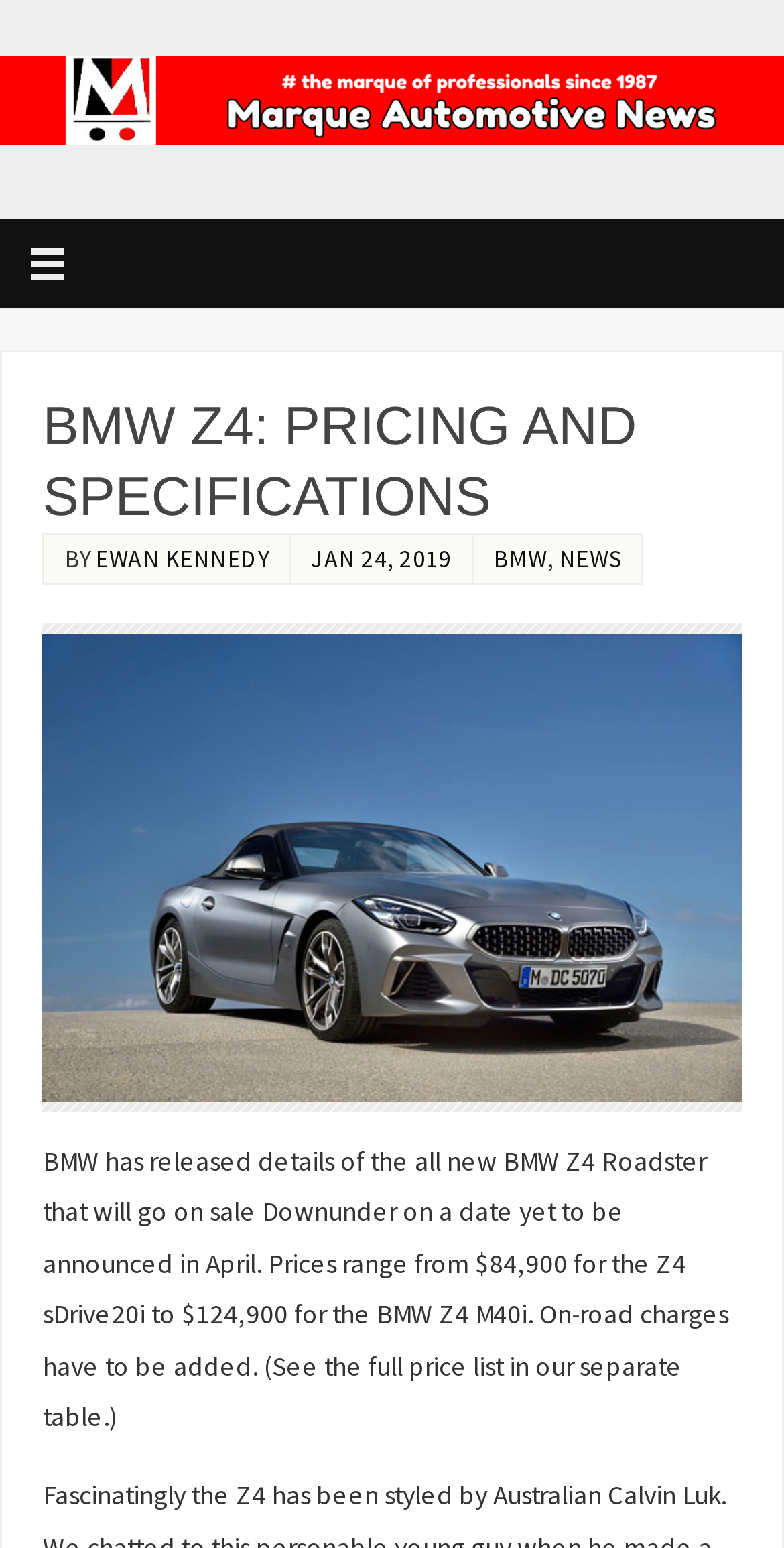Provide a thorough description of this webpage.

The webpage is about the BMW Z4, specifically its pricing and specifications. At the top, there is a logo of "Marque Automotive News" accompanied by an image. Below the logo, there is a heading that reads "BMW Z4: PRICING AND SPECIFICATIONS". 

To the right of the heading, there is a byline that says "BY EWAN KENNEDY" along with a timestamp "JAN 24, 2019". Next to the byline, there are three links: "BMW", "NEWS", and a link to the BMW Z4 front image. 

The main content of the webpage is a paragraph that provides details about the BMW Z4 Roadster, including its release date, prices, and on-road charges. The image of the BMW Z4 front is displayed prominently below the heading, taking up a significant portion of the page.